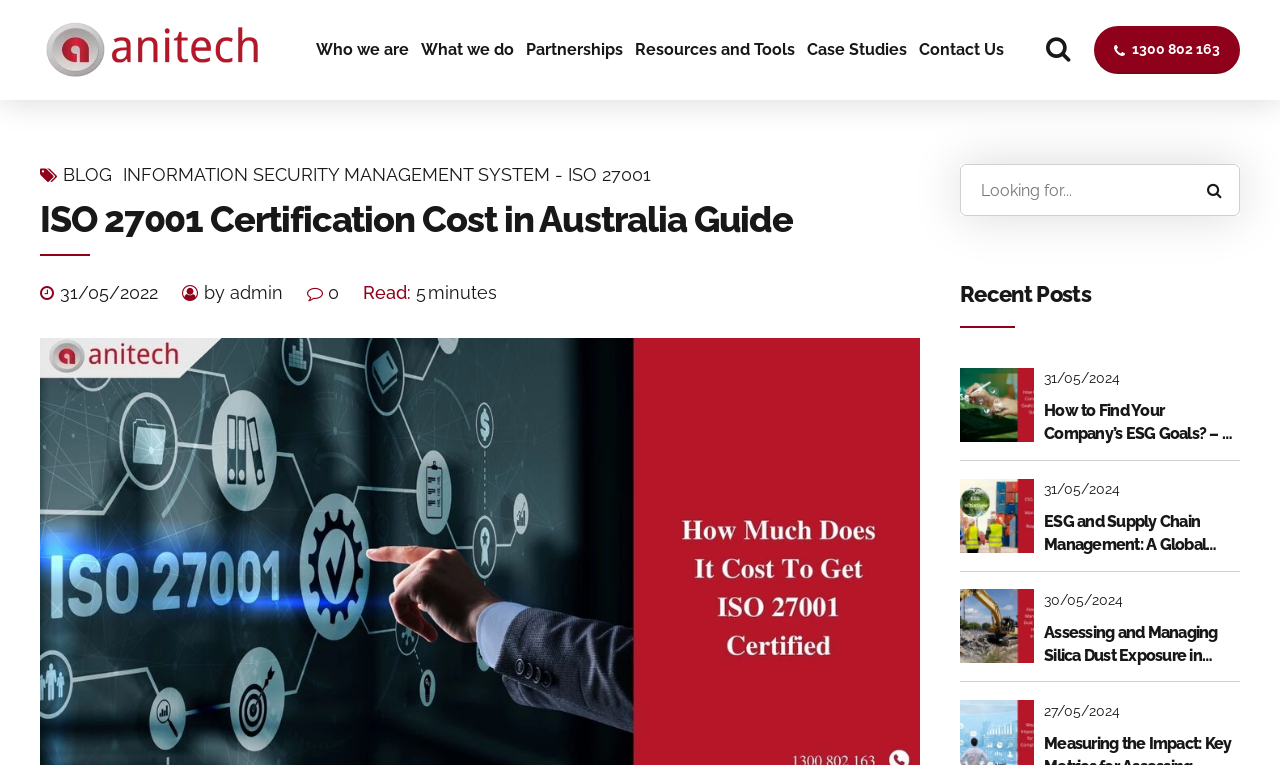Give a detailed overview of the webpage's appearance and contents.

This webpage is an industry guide to ISO 27001 certification cost in Australia. At the top, there is a logo and a navigation menu with links to various sections, including "Who we are", "What we do", "Partnerships", "Resources and Tools", "Case Studies", and "Contact Us". 

Below the navigation menu, there is a prominent heading "ISO 27001 Certification Cost in Australia Guide" followed by a date "31/05/2022" and an author "by admin". There is also a search bar on the right side of the page.

The main content of the page is divided into several sections. On the left side, there are links to various services offered by the company, including "Operational Risk management", "Corporate Consulting Service", "Management Systems", and "Internal Audit", among others. These links are organized into categories such as "What we do" and "Technology Services".

On the right side of the page, there is a section titled "Recent Posts" that displays three recent blog posts with images, headings, and dates. The posts are titled "How to Find Your Company’s ESG Goals – A Step-by-Step Guide", "ESG and Supply Chain Management A Global Responsibility", and "Assessing and Managing Silica Dust Exposure in High-Risk Industries".

At the bottom of the page, there is a footer section with links to "Blog", "ESSENTIAL 8 Self-assessment", "Noise Exposure Calculator", and "ISO 9001 Internal Audit Checklist", among others.